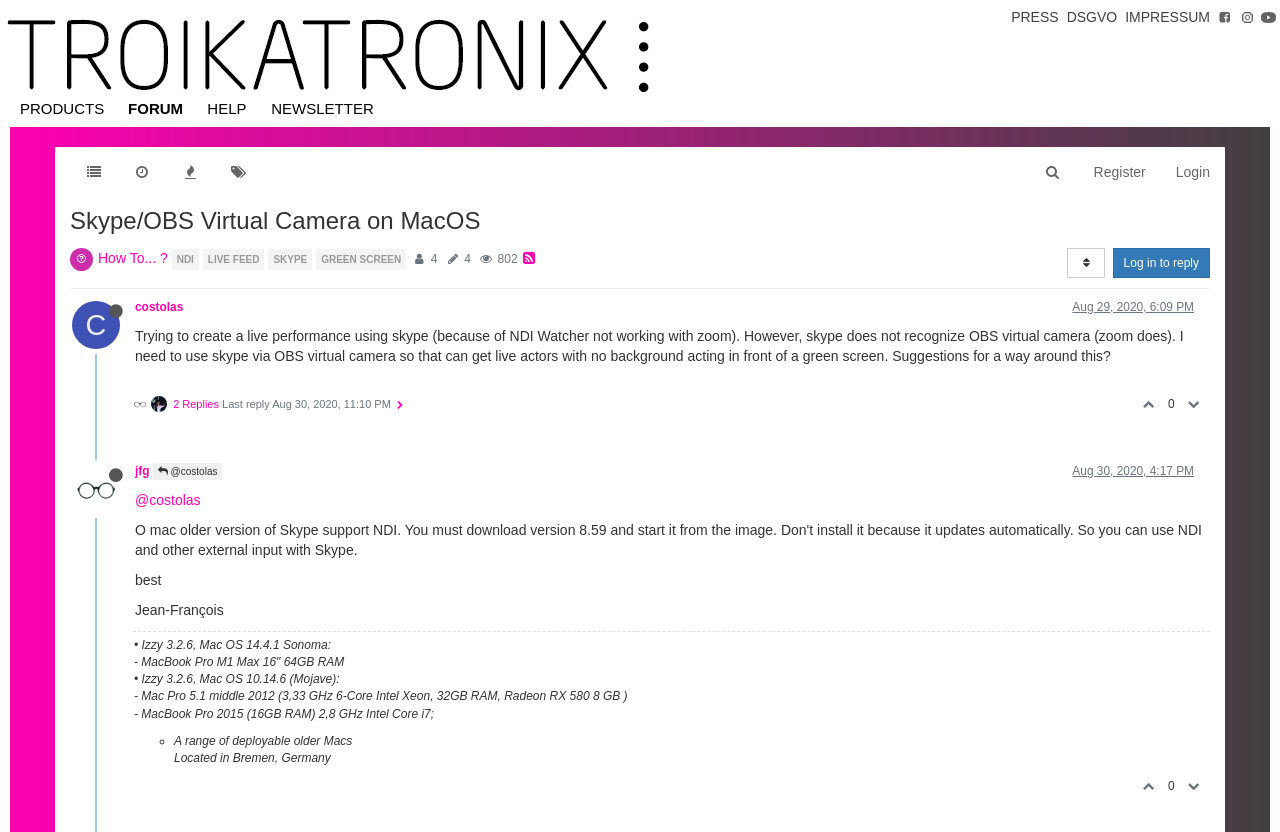Can you look at the image and give a comprehensive answer to the question:
What is the username of the person who started the discussion?

The username of the person who started the discussion can be found by looking at the text 'costolas' located near the top of the webpage, below the title of the post. This text indicates the username of the person who started the discussion.